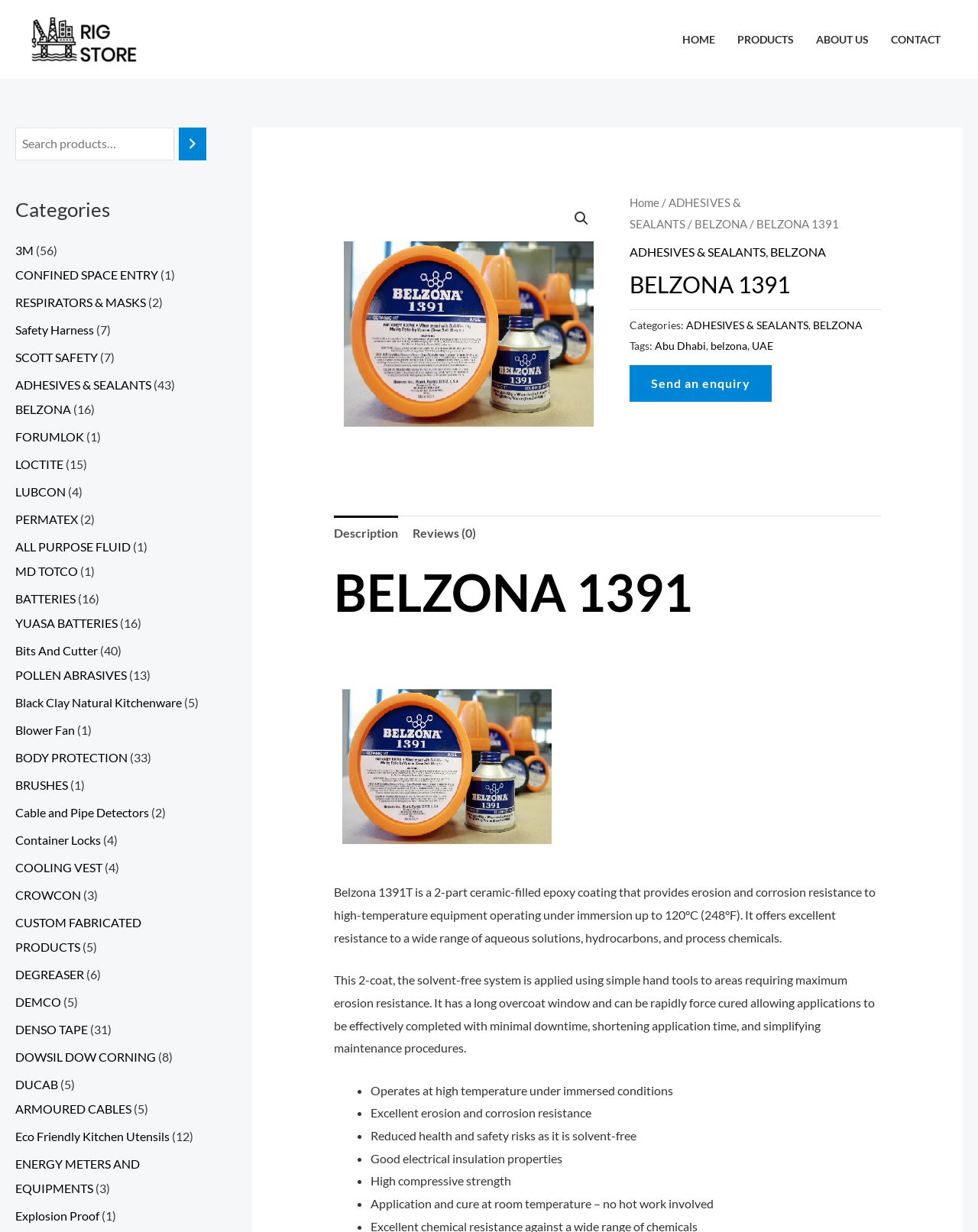Respond to the following question with a brief word or phrase:
What is the product with the most items?

ADHESIVES & SEALANTS